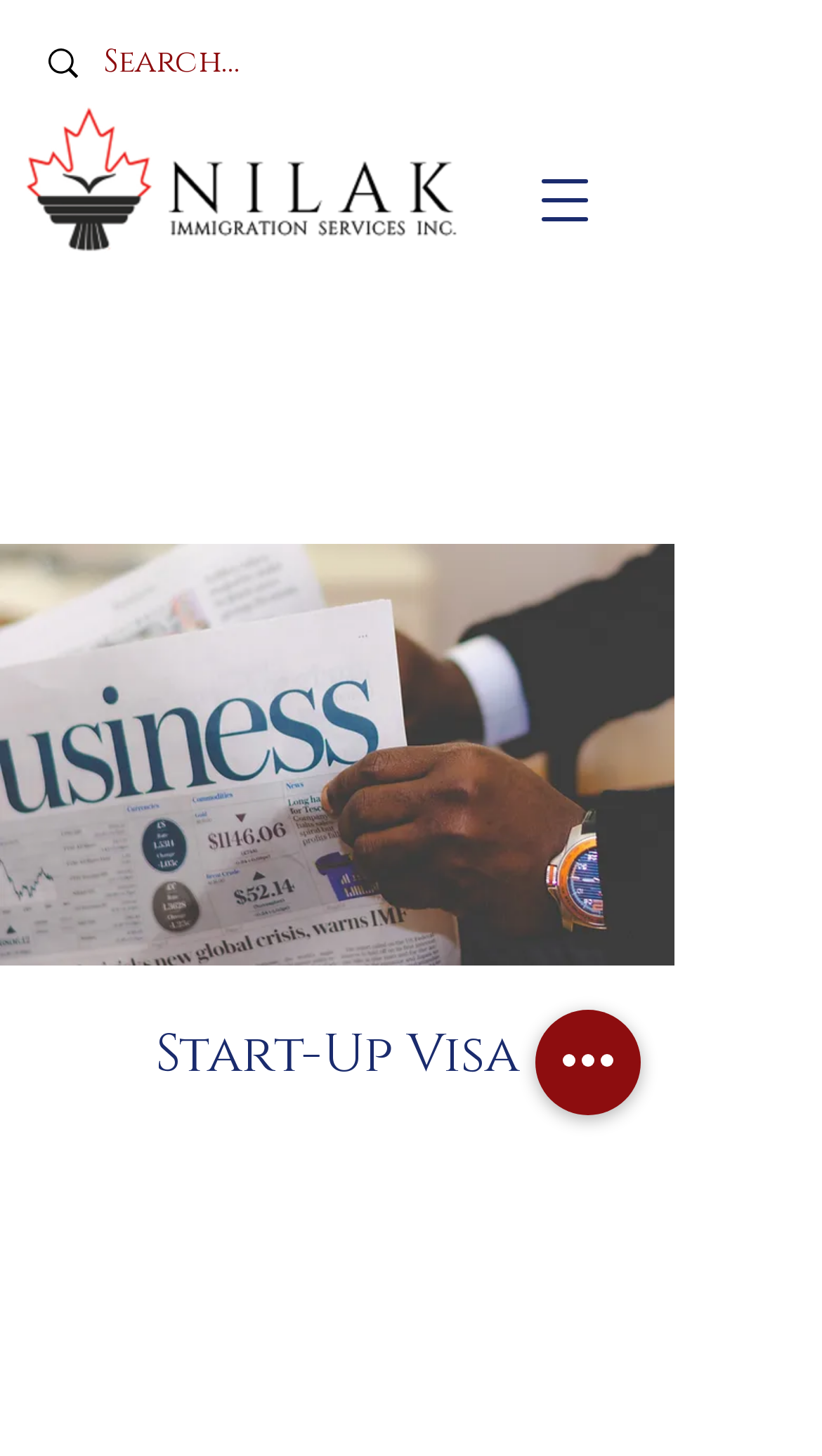Bounding box coordinates are specified in the format (top-left x, top-left y, bottom-right x, bottom-right y). All values are floating point numbers bounded between 0 and 1. Please provide the bounding box coordinate of the region this sentence describes: aria-label="Open navigation menu"

[0.623, 0.101, 0.751, 0.174]